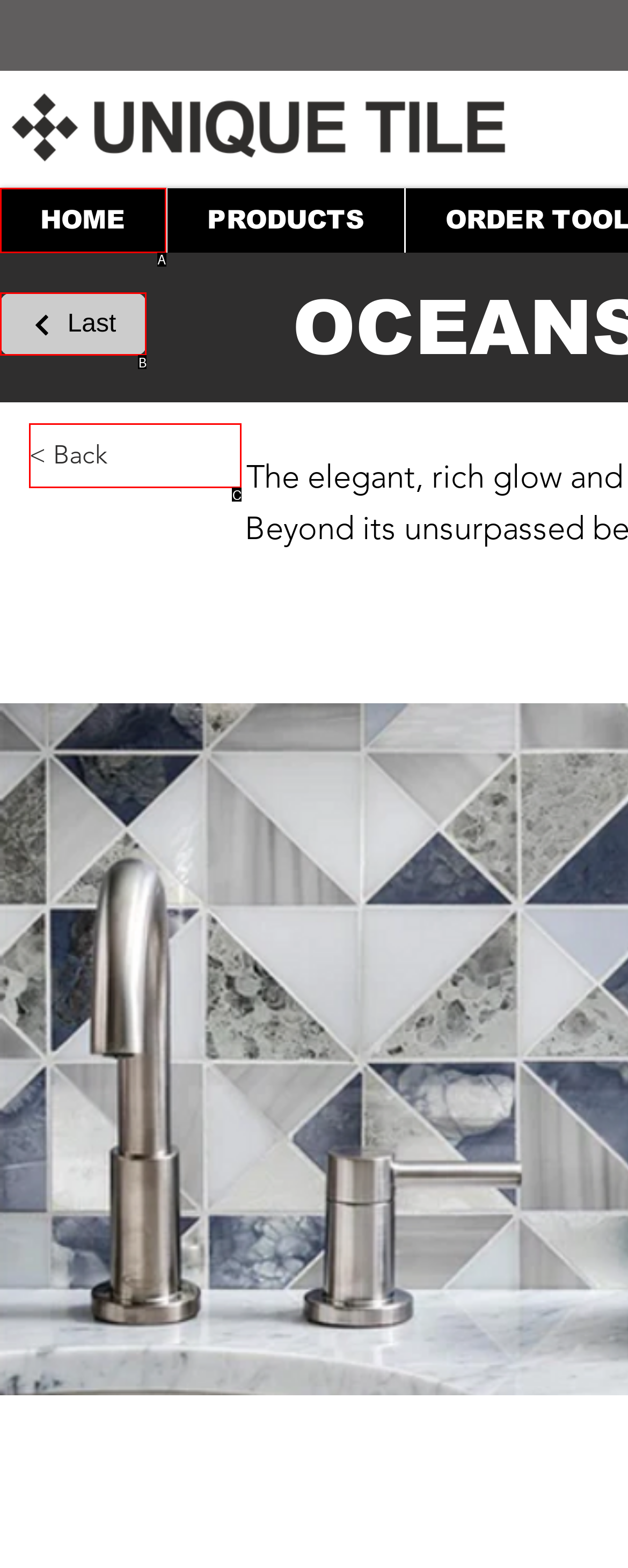Choose the HTML element that best fits the given description: < Back. Answer by stating the letter of the option.

C